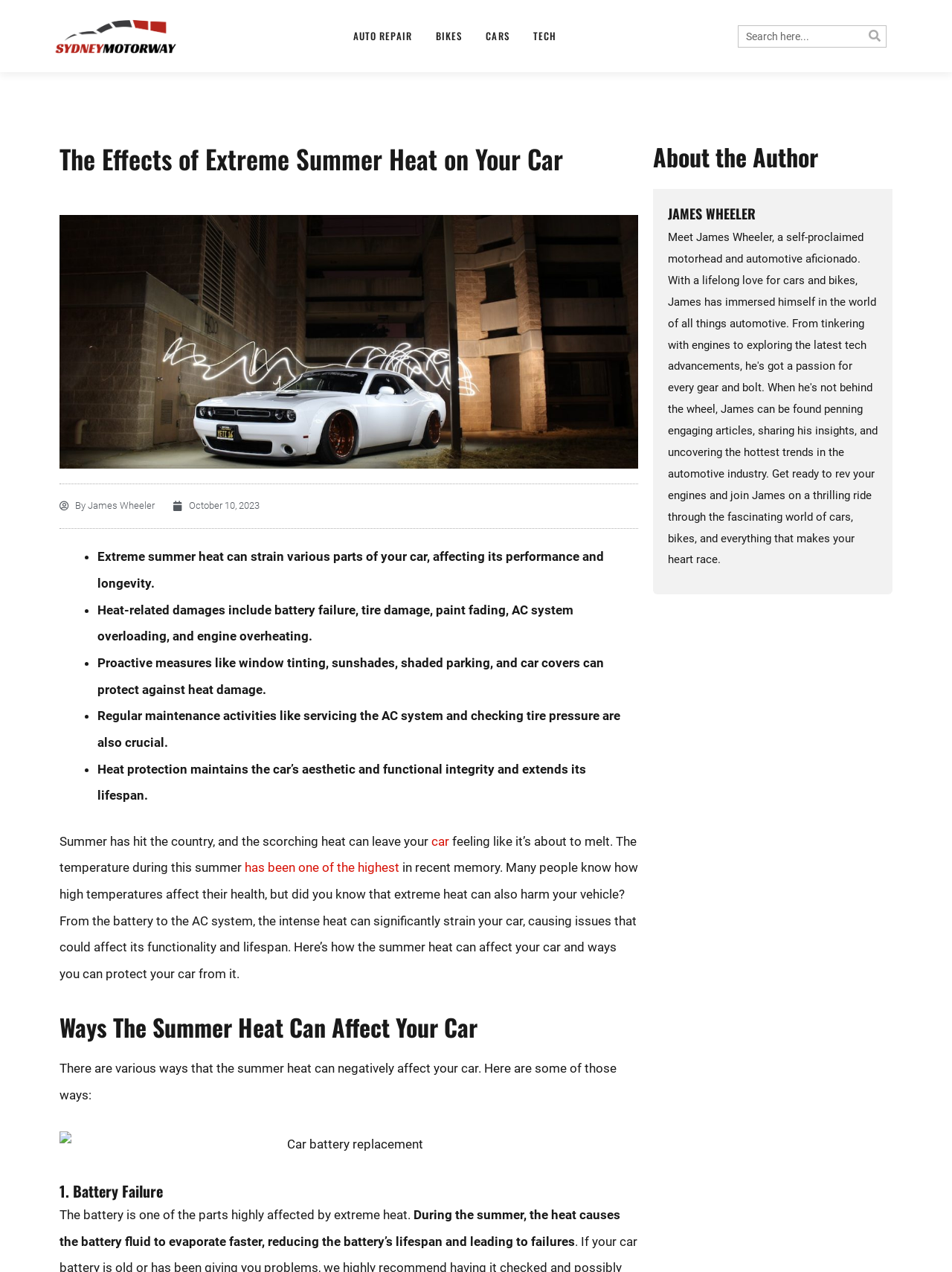Identify the bounding box coordinates for the region of the element that should be clicked to carry out the instruction: "Search for something". The bounding box coordinates should be four float numbers between 0 and 1, i.e., [left, top, right, bottom].

[0.775, 0.02, 0.932, 0.037]